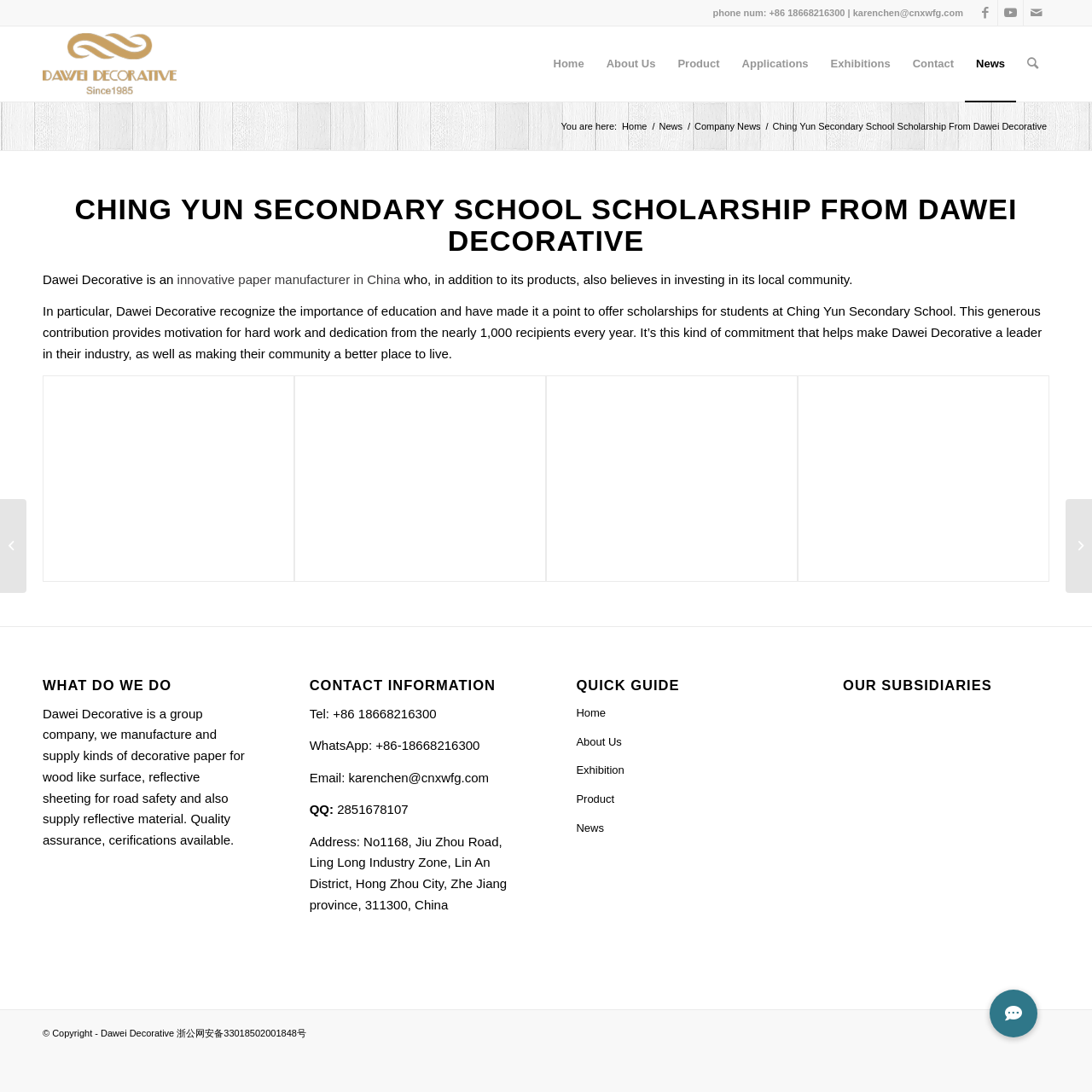Specify the bounding box coordinates of the element's region that should be clicked to achieve the following instruction: "Click the Home button". The bounding box coordinates consist of four float numbers between 0 and 1, in the format [left, top, right, bottom].

[0.497, 0.024, 0.545, 0.093]